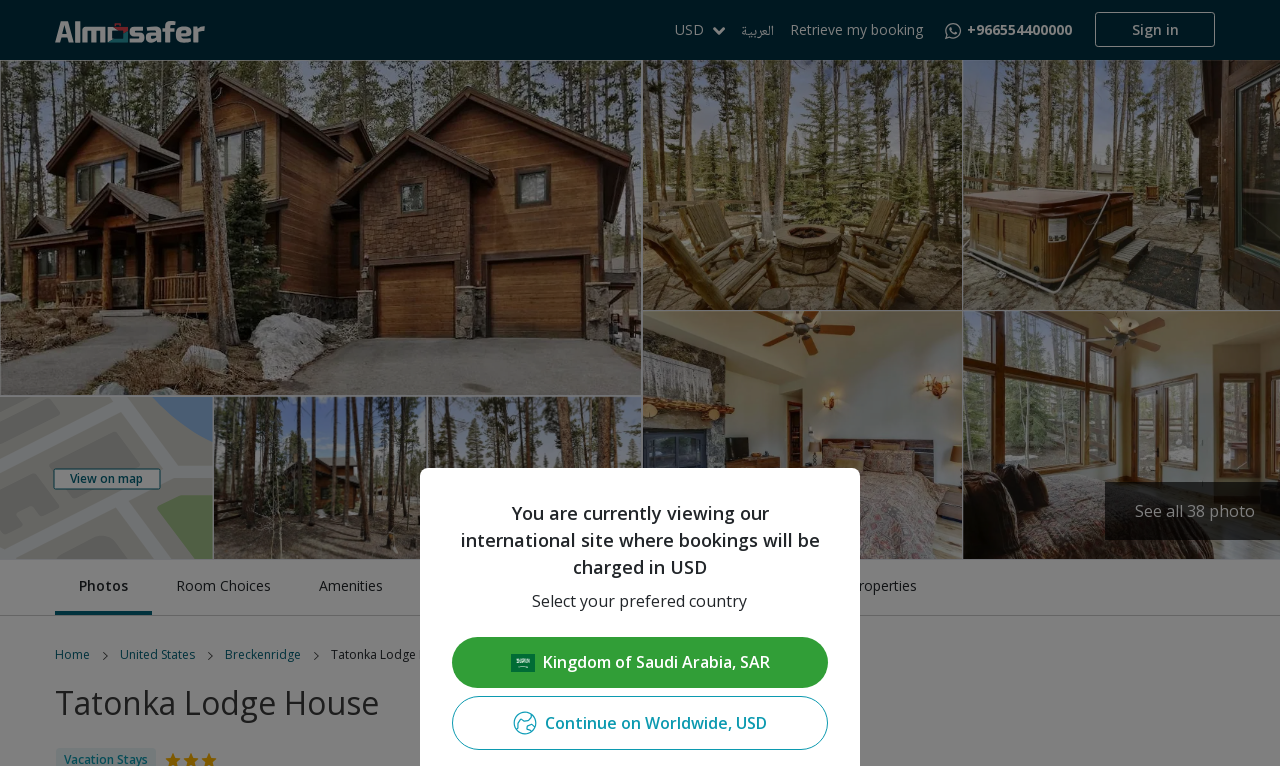Please specify the bounding box coordinates of the element that should be clicked to execute the given instruction: 'Check room choices'. Ensure the coordinates are four float numbers between 0 and 1, expressed as [left, top, right, bottom].

[0.119, 0.731, 0.23, 0.803]